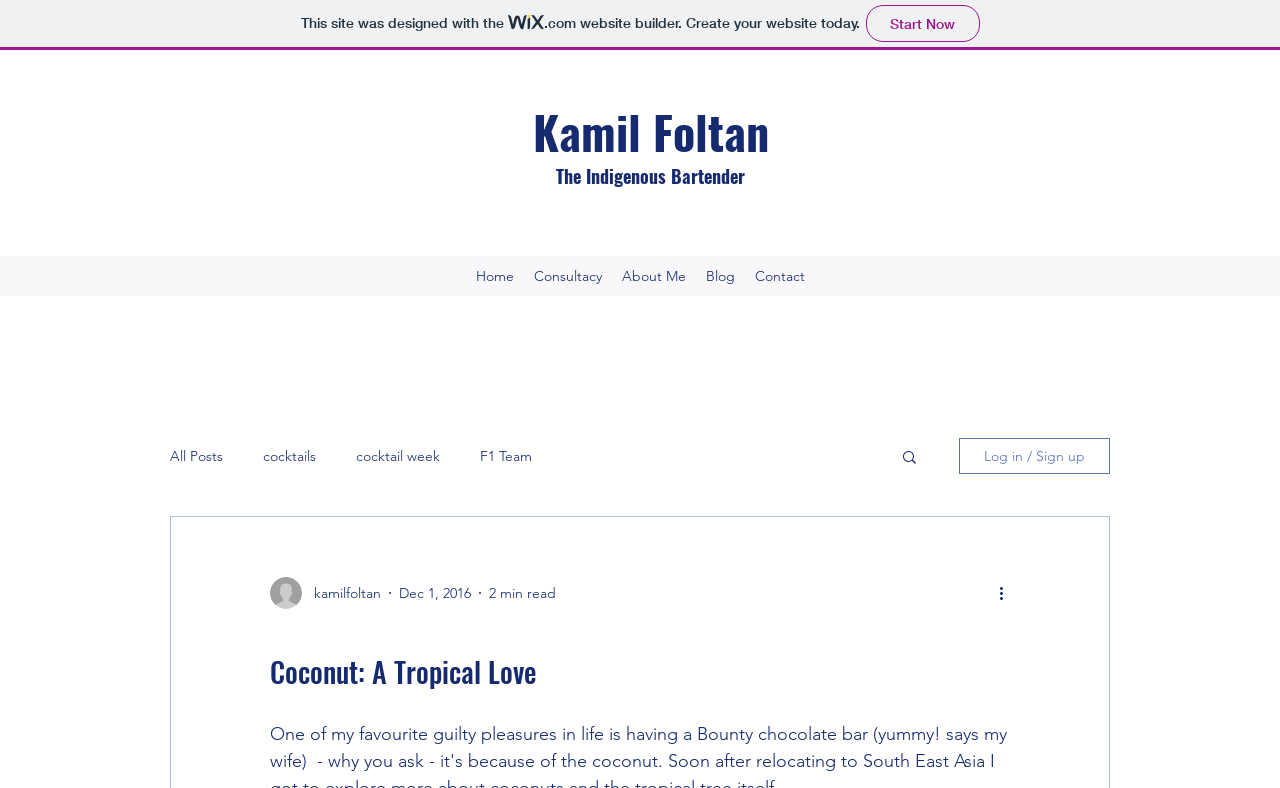What is the name of the website builder?
Based on the visual information, provide a detailed and comprehensive answer.

The website builder's name can be found in the link at the top of the page, which says 'This site was designed with the wix.com website builder. Create your website today. Start Now'.